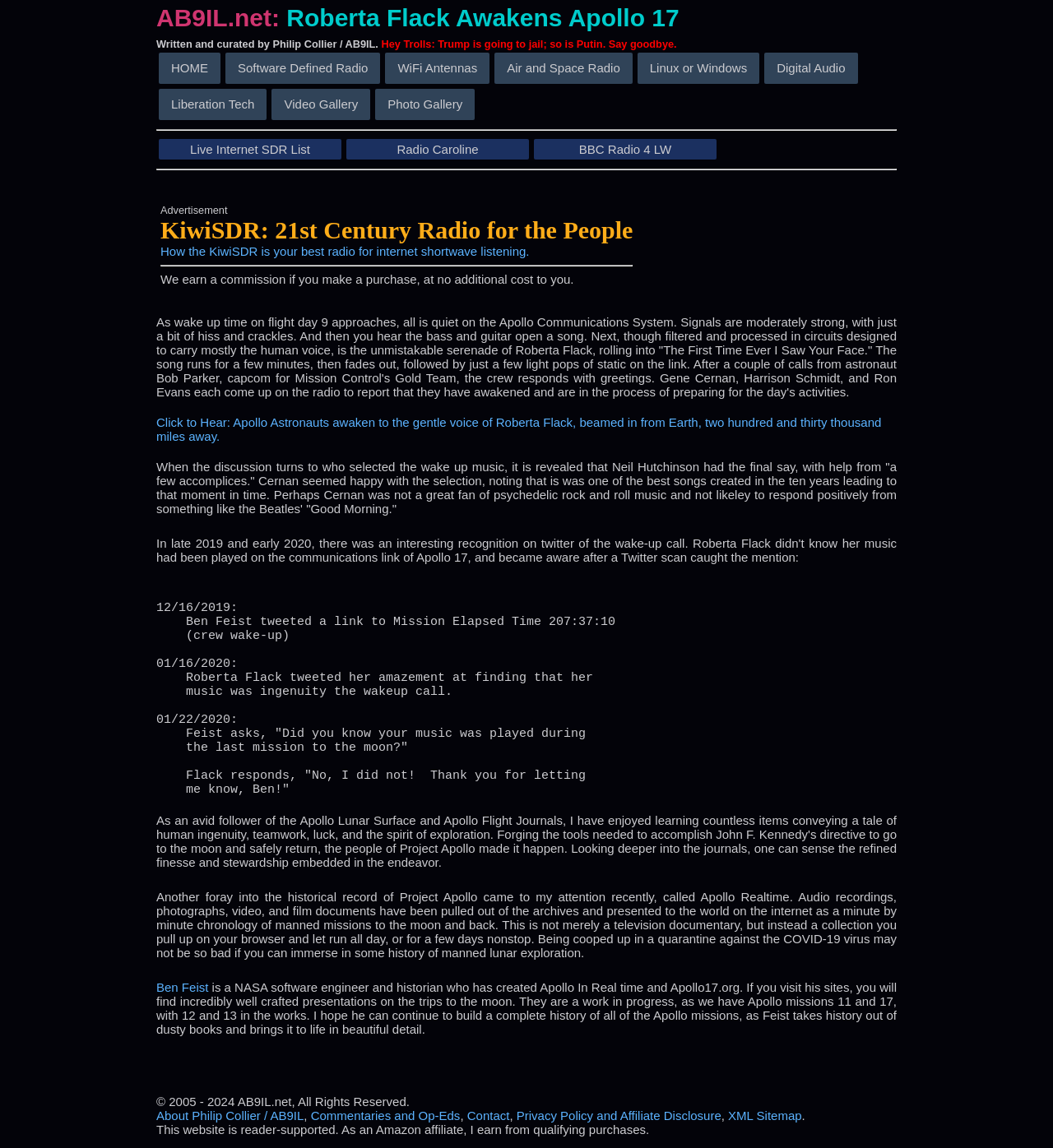What is the topic of the article?
Please answer the question with as much detail and depth as you can.

The topic of the article can be inferred from the content of the page, which discusses Roberta Flack's music being played during the Apollo 17 mission. The article provides details about the mission and the song 'The First Time Ever I Saw Your Face'.